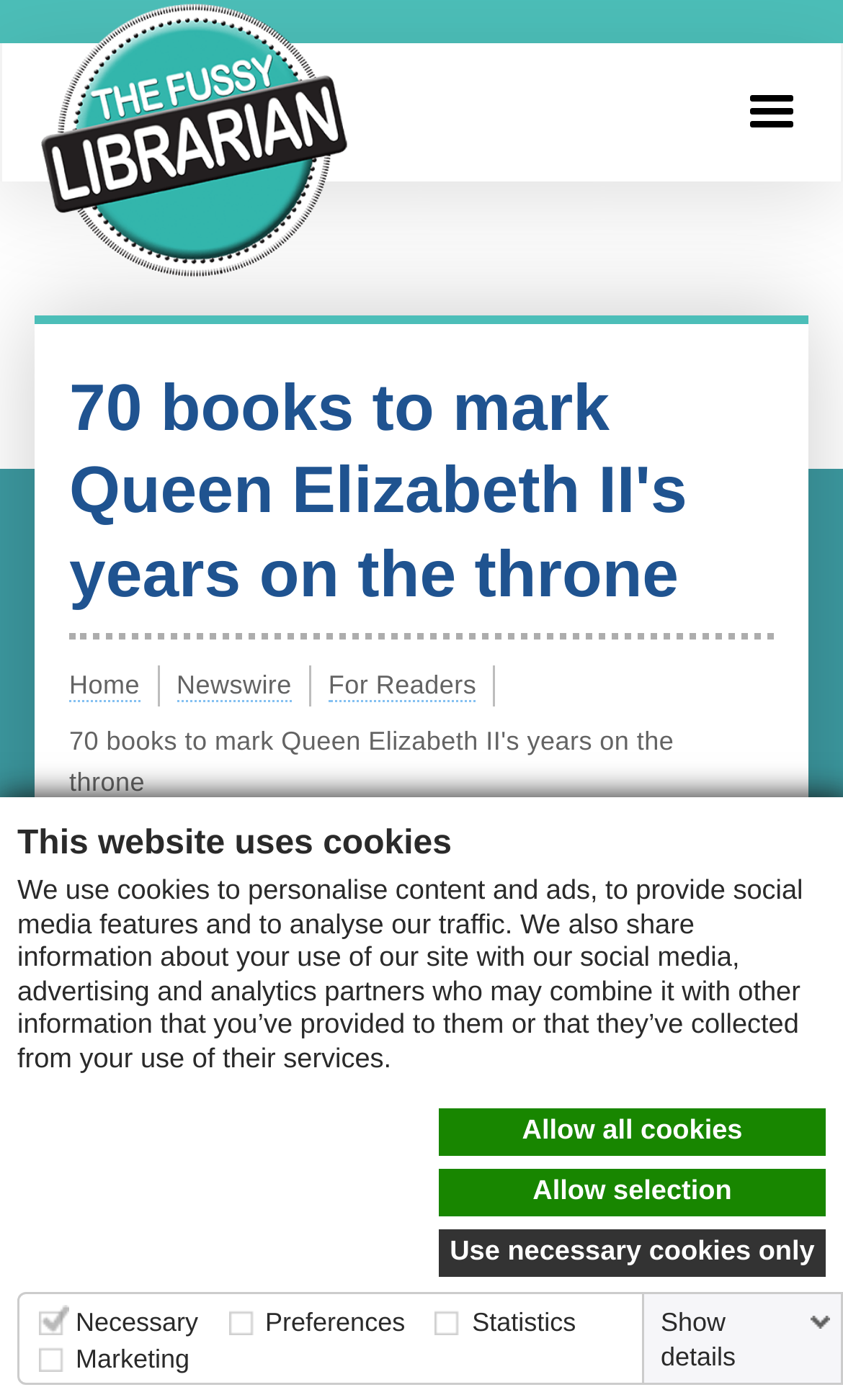What is the date of the post?
Please provide a detailed answer to the question.

I found the date of the post by looking at the text below the main heading, which says 'Posted on April 19, 2022 at 2:00 PM by Sadye Scott-Hainchek'.